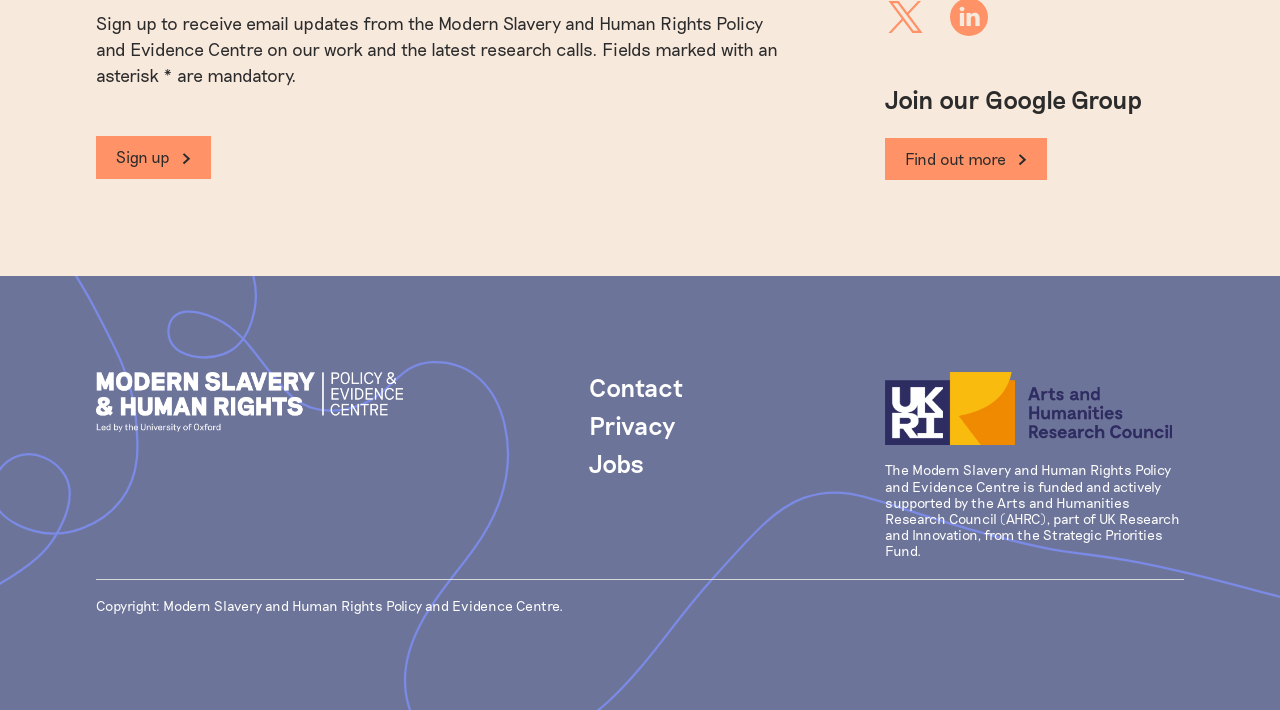Please find and report the bounding box coordinates of the element to click in order to perform the following action: "Learn about the Arts and Humanities Research Council". The coordinates should be expressed as four float numbers between 0 and 1, in the format [left, top, right, bottom].

[0.692, 0.524, 0.925, 0.627]